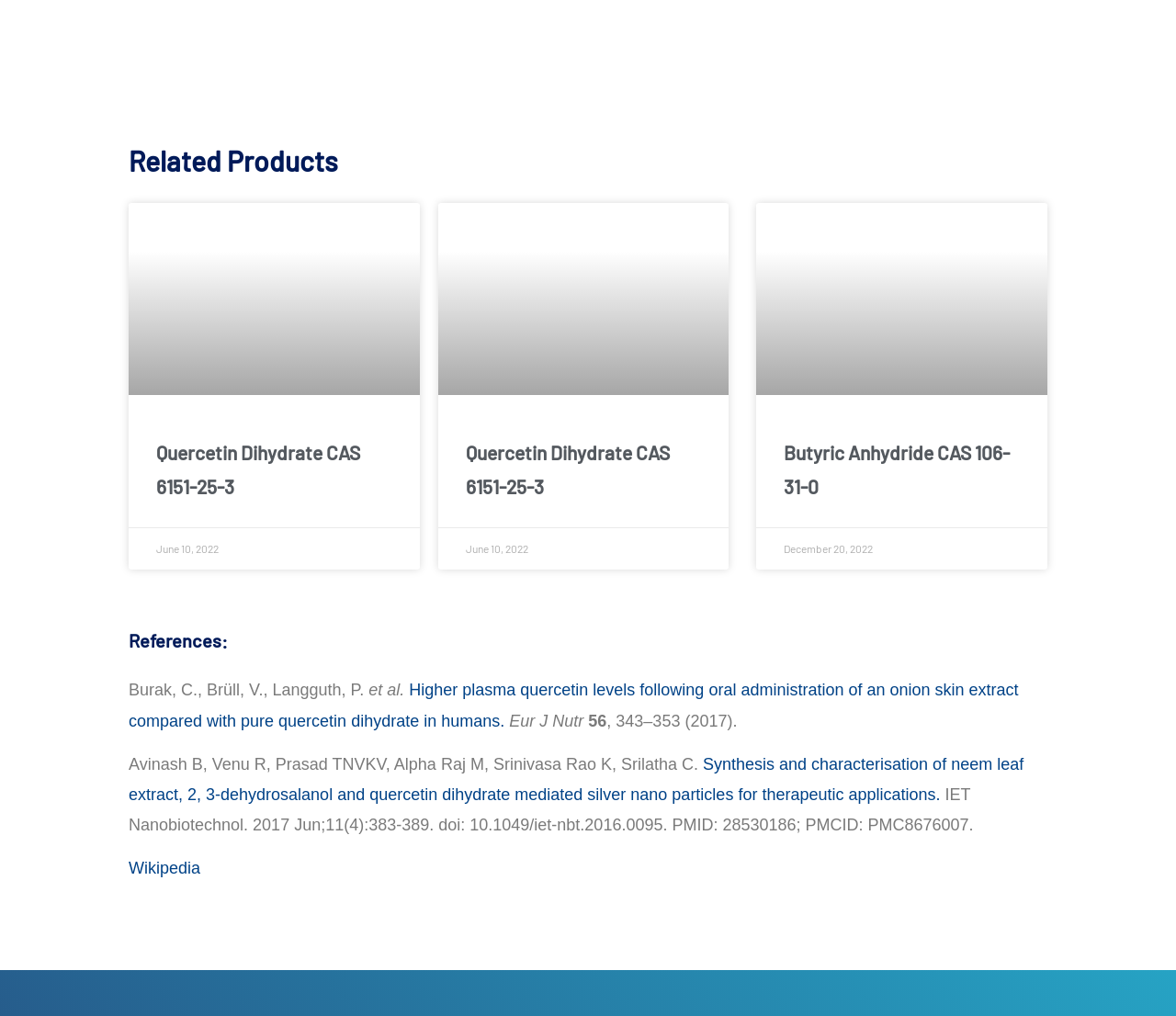Identify the bounding box coordinates of the clickable region required to complete the instruction: "View the image of 'Quercetin dihydrate'". The coordinates should be given as four float numbers within the range of 0 and 1, i.e., [left, top, right, bottom].

[0.107, 0.149, 0.358, 0.439]